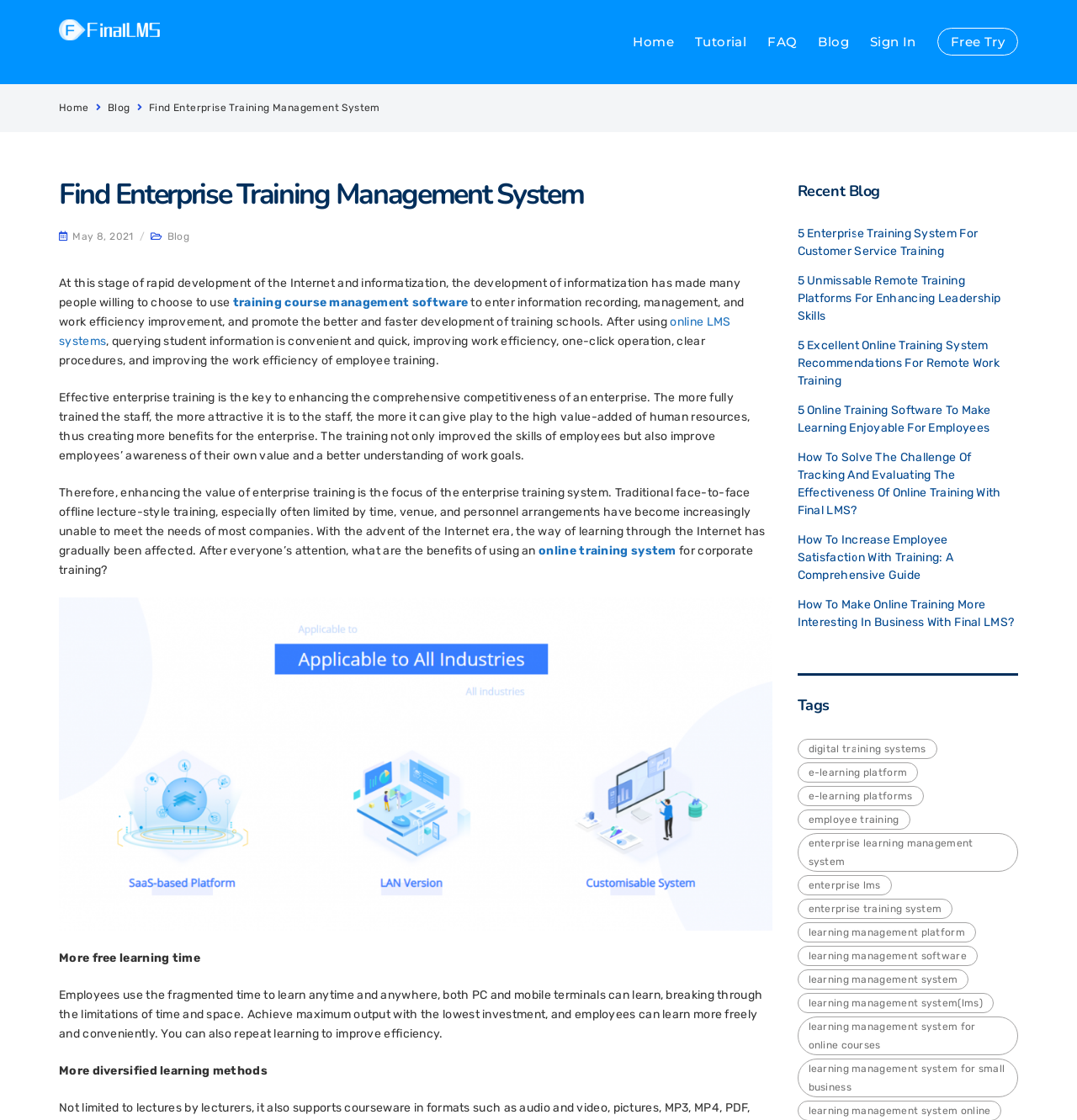Find and provide the bounding box coordinates for the UI element described here: "enterprise learning management system". The coordinates should be given as four float numbers between 0 and 1: [left, top, right, bottom].

[0.74, 0.743, 0.945, 0.778]